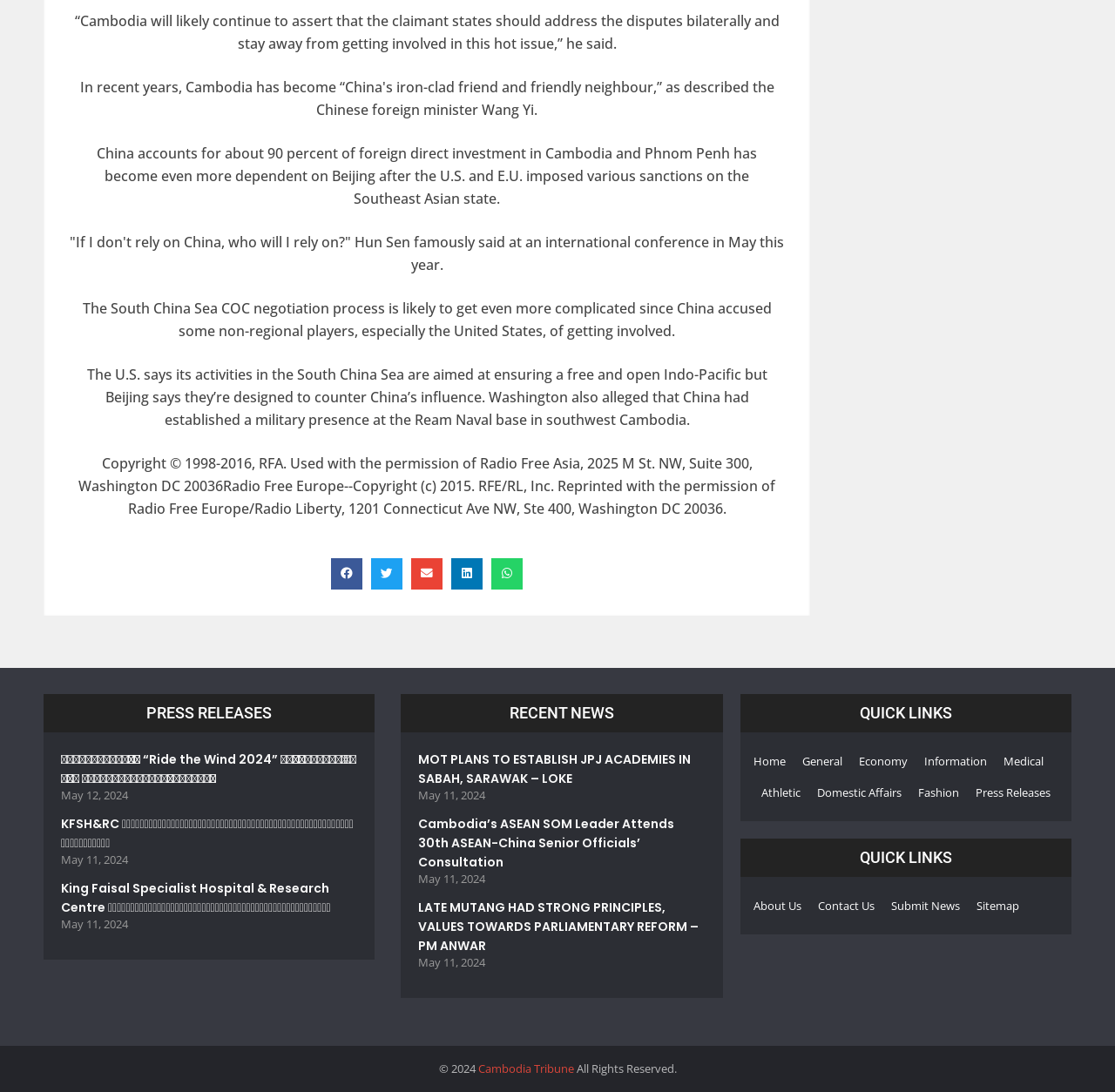Please identify the bounding box coordinates of the element that needs to be clicked to execute the following command: "Submit news". Provide the bounding box using four float numbers between 0 and 1, formatted as [left, top, right, bottom].

[0.799, 0.815, 0.861, 0.844]